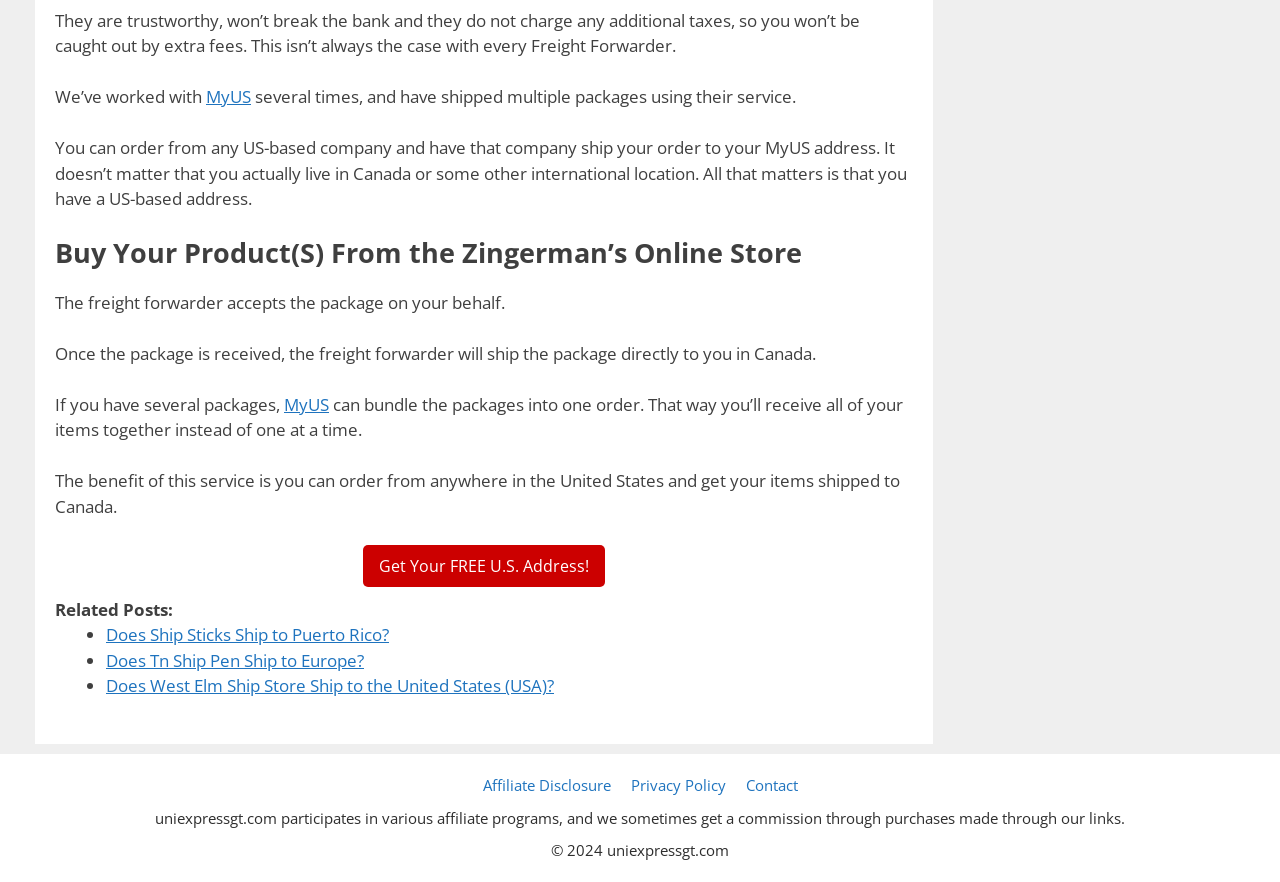Refer to the screenshot and answer the following question in detail:
What can MyUS do with multiple packages?

If you have several packages, MyUS can bundle them into one order. This is mentioned in the text 'If you have several packages, MyUS can bundle the packages into one order. That way you’ll receive all of your items together instead of one at a time.'